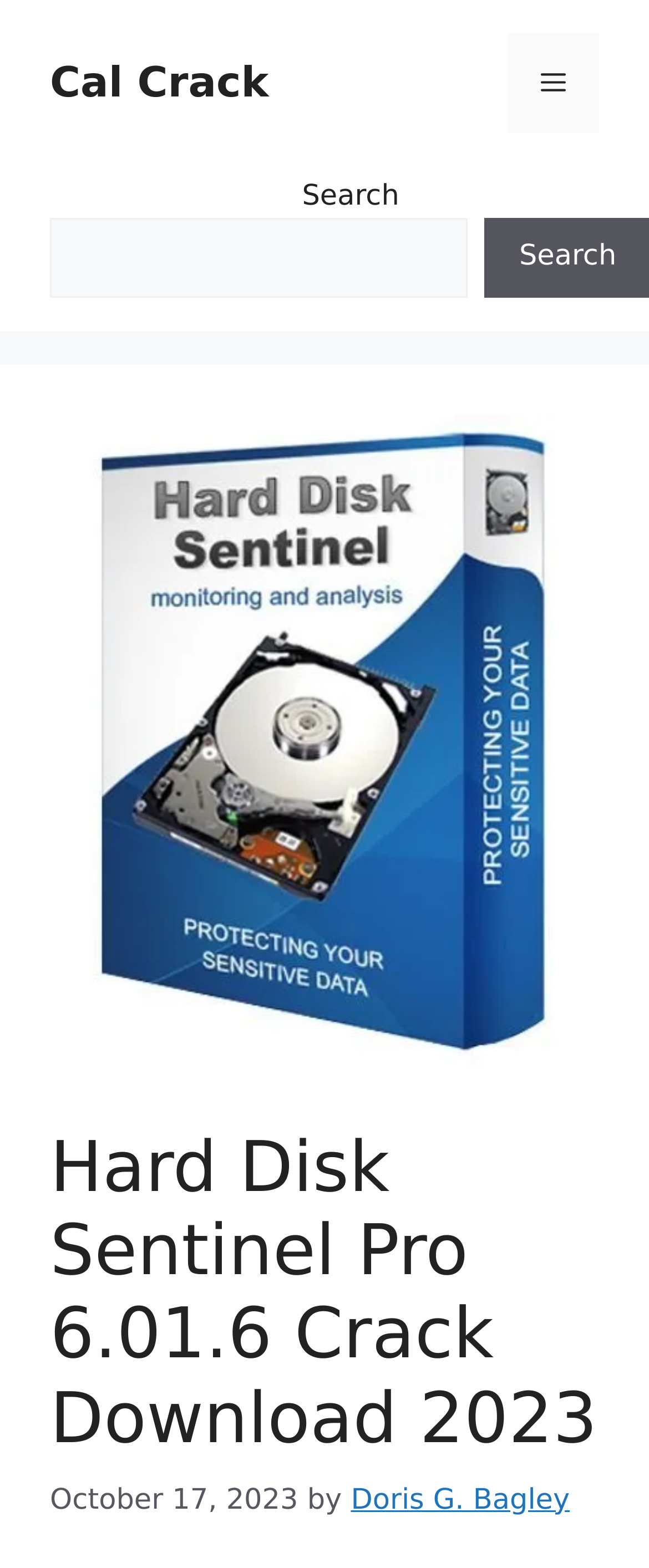Extract the bounding box of the UI element described as: "Doris G. Bagley".

[0.541, 0.946, 0.878, 0.967]